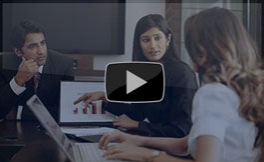What is displayed on the laptop screen?
Answer with a single word or short phrase according to what you see in the image.

graphs